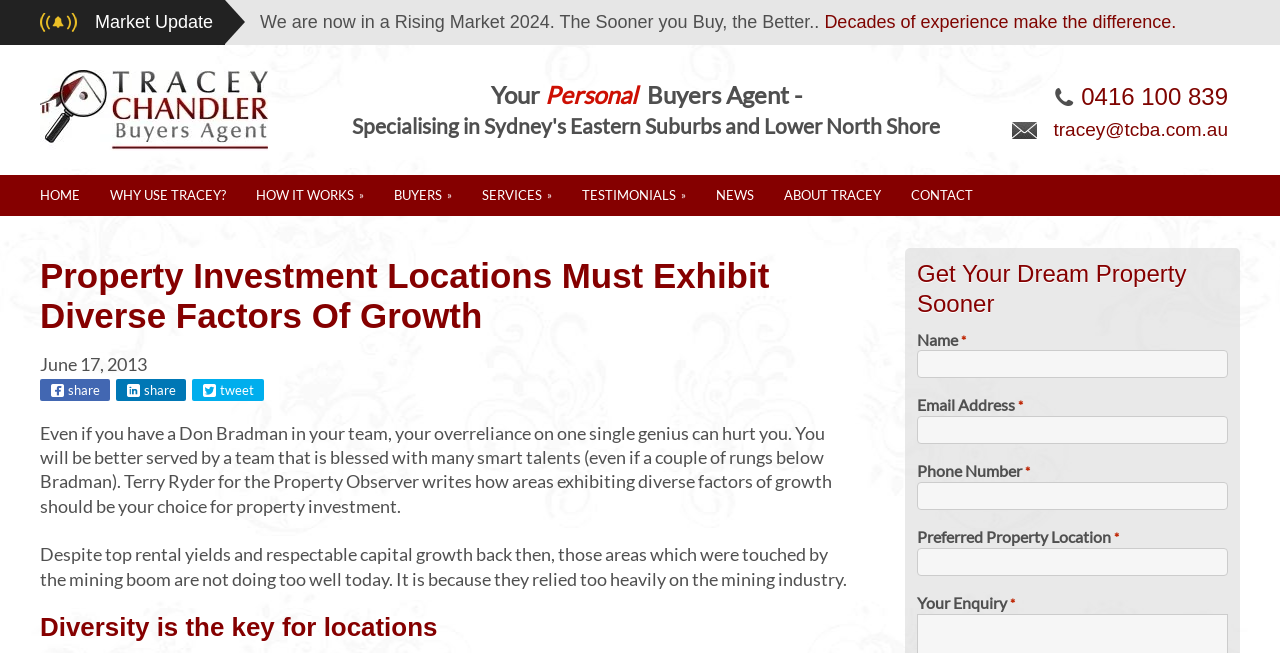Identify the bounding box for the UI element that is described as follows: "12 Jun, 2024".

None